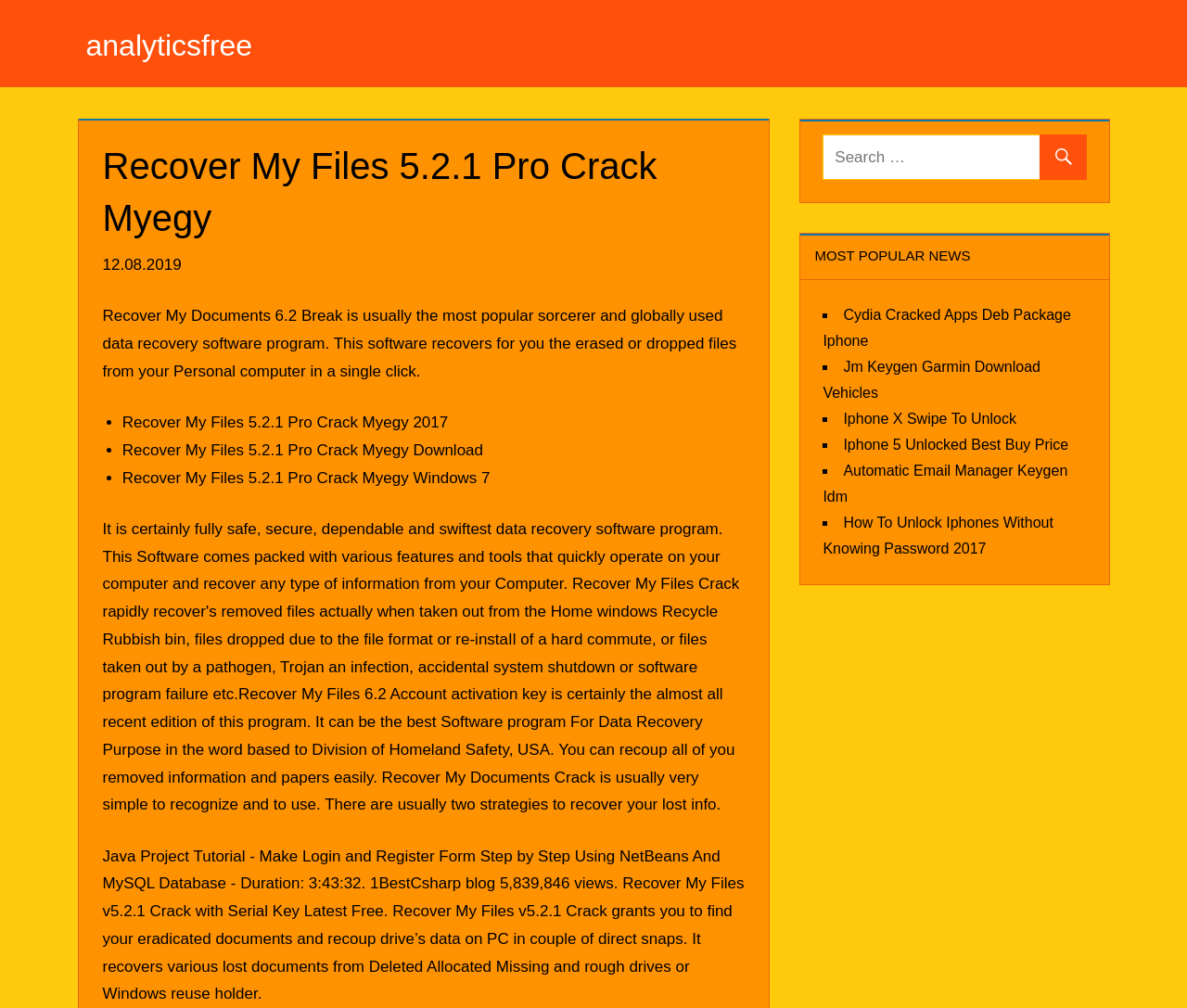What is the name of the data recovery software?
Based on the screenshot, give a detailed explanation to answer the question.

Based on the webpage content, the name of the data recovery software is 'Recover My Files', which is mentioned in the heading and multiple links on the page.